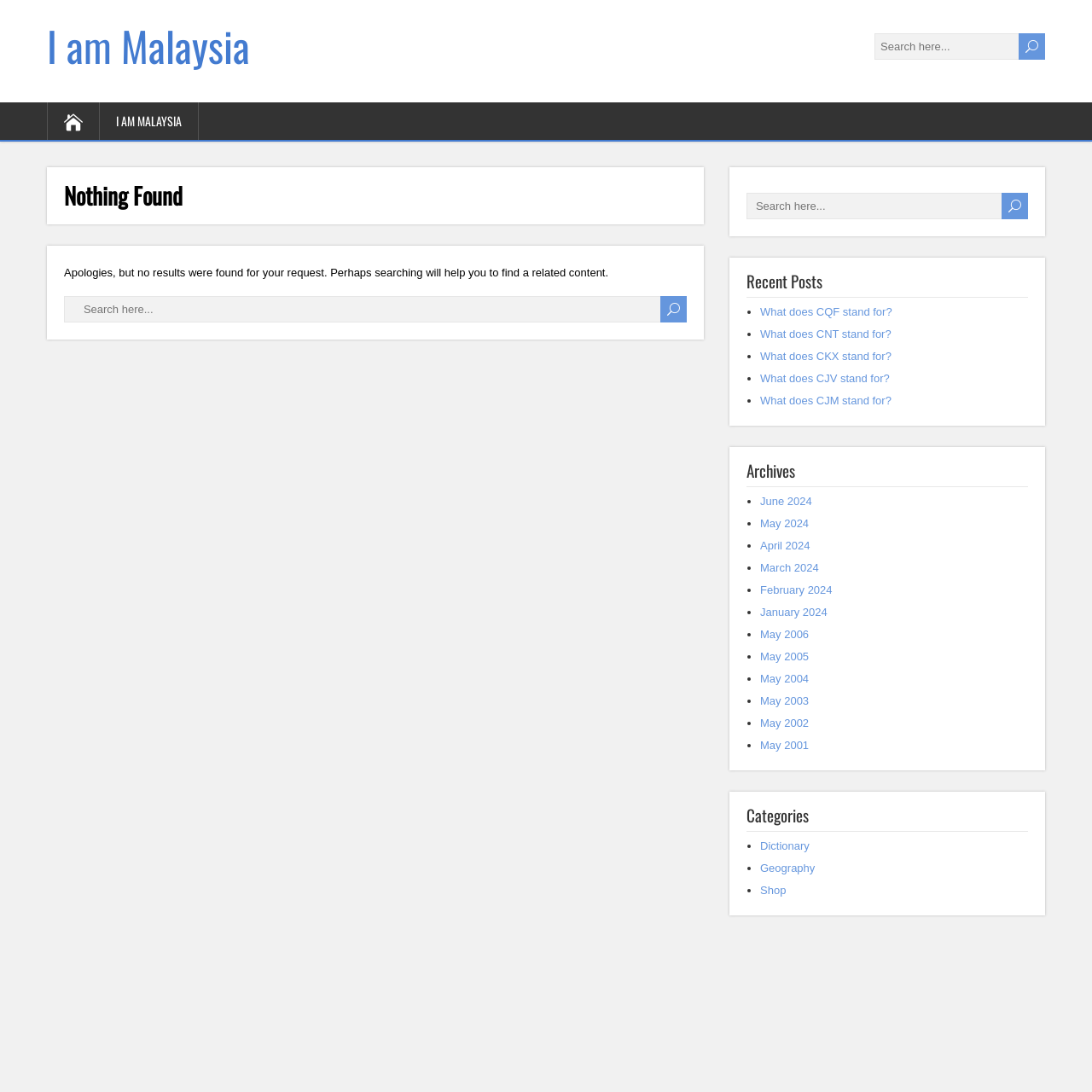Look at the image and write a detailed answer to the question: 
What is the earliest archive year listed on the webpage?

The earliest archive year listed on the webpage is 2001, which is located at the bottom of the webpage under the 'Archives' section. This section lists various years, with 2001 being the oldest.